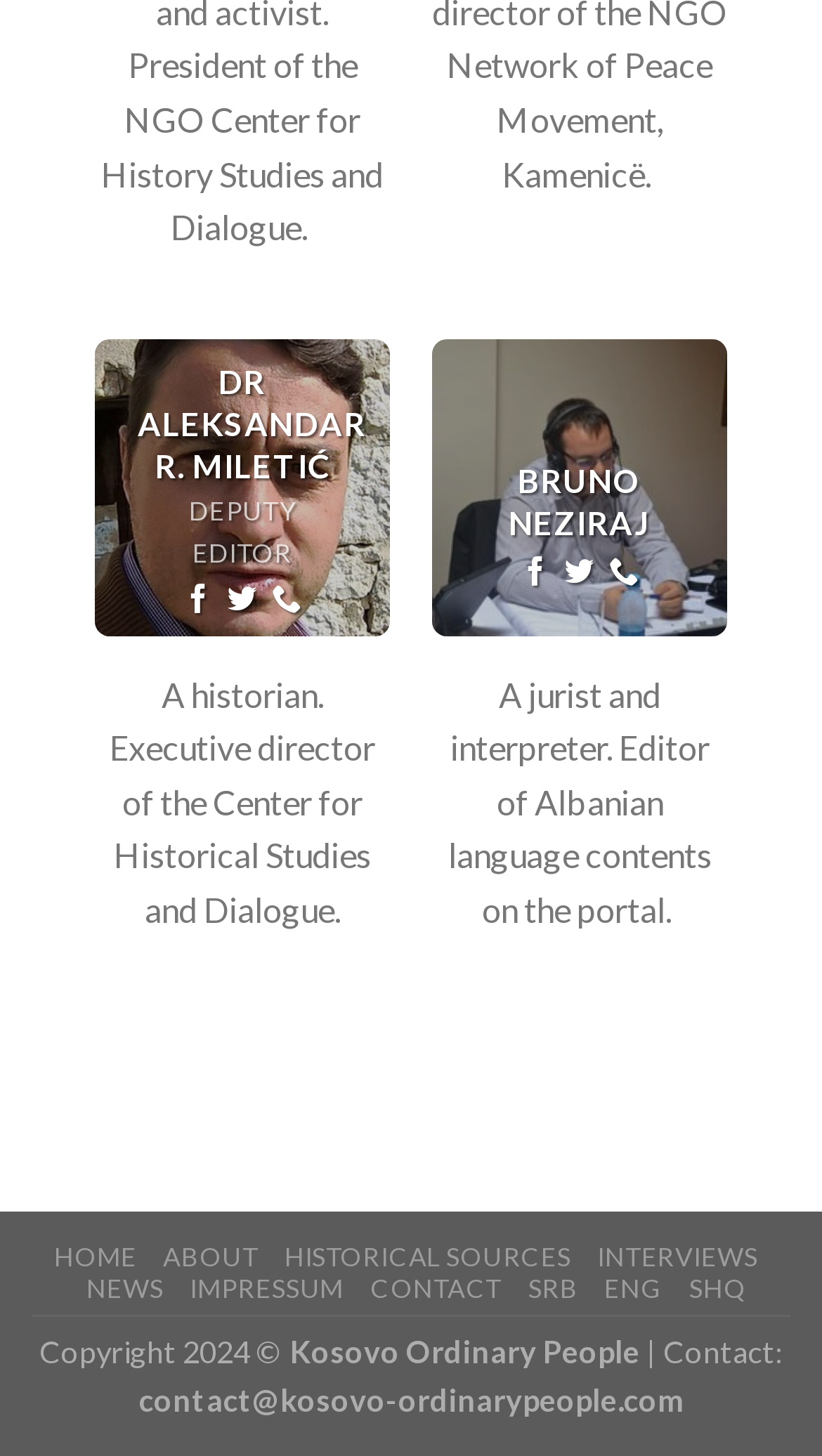Identify the bounding box coordinates for the element you need to click to achieve the following task: "Click the Arapahoe House link". Provide the bounding box coordinates as four float numbers between 0 and 1, in the form [left, top, right, bottom].

None